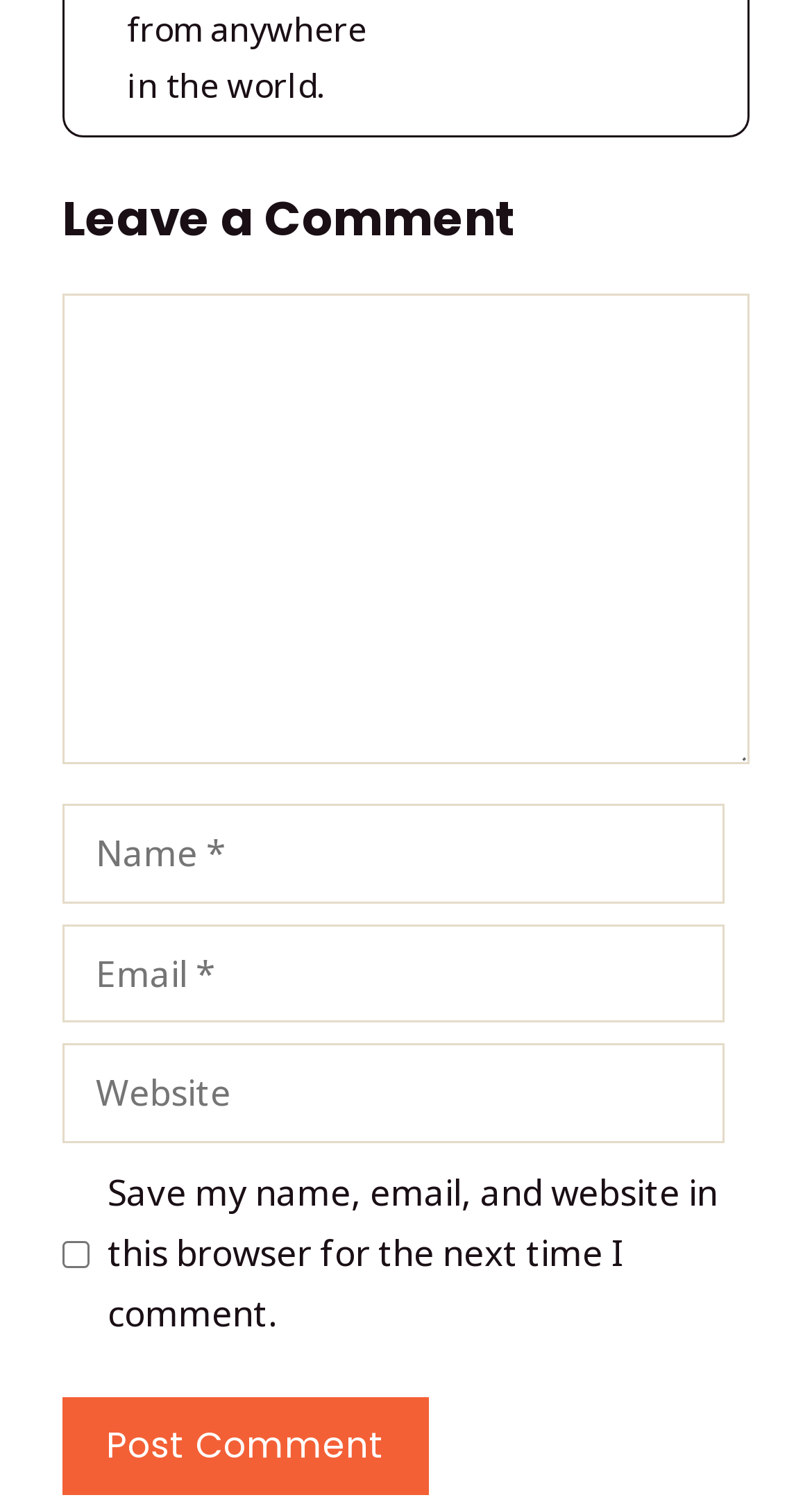What information is required to post a comment?
Please respond to the question with a detailed and informative answer.

The text boxes for 'Name' and 'Email' are both required, as indicated by the 'required: True' attribute, suggesting that users must provide this information to post a comment.